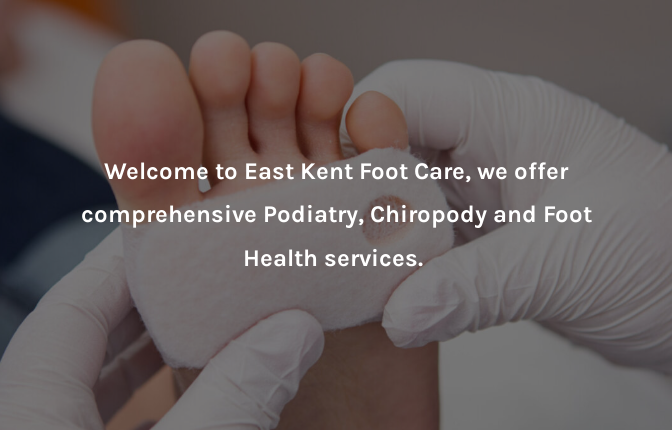Please provide a comprehensive response to the question based on the details in the image: What is the focus of East Kent Foot Care?

The image highlights the clinic's focus on comprehensive podiatry, chiropody, and foot health services, emphasizing their commitment to providing exceptional foot and lower limb healthcare services.